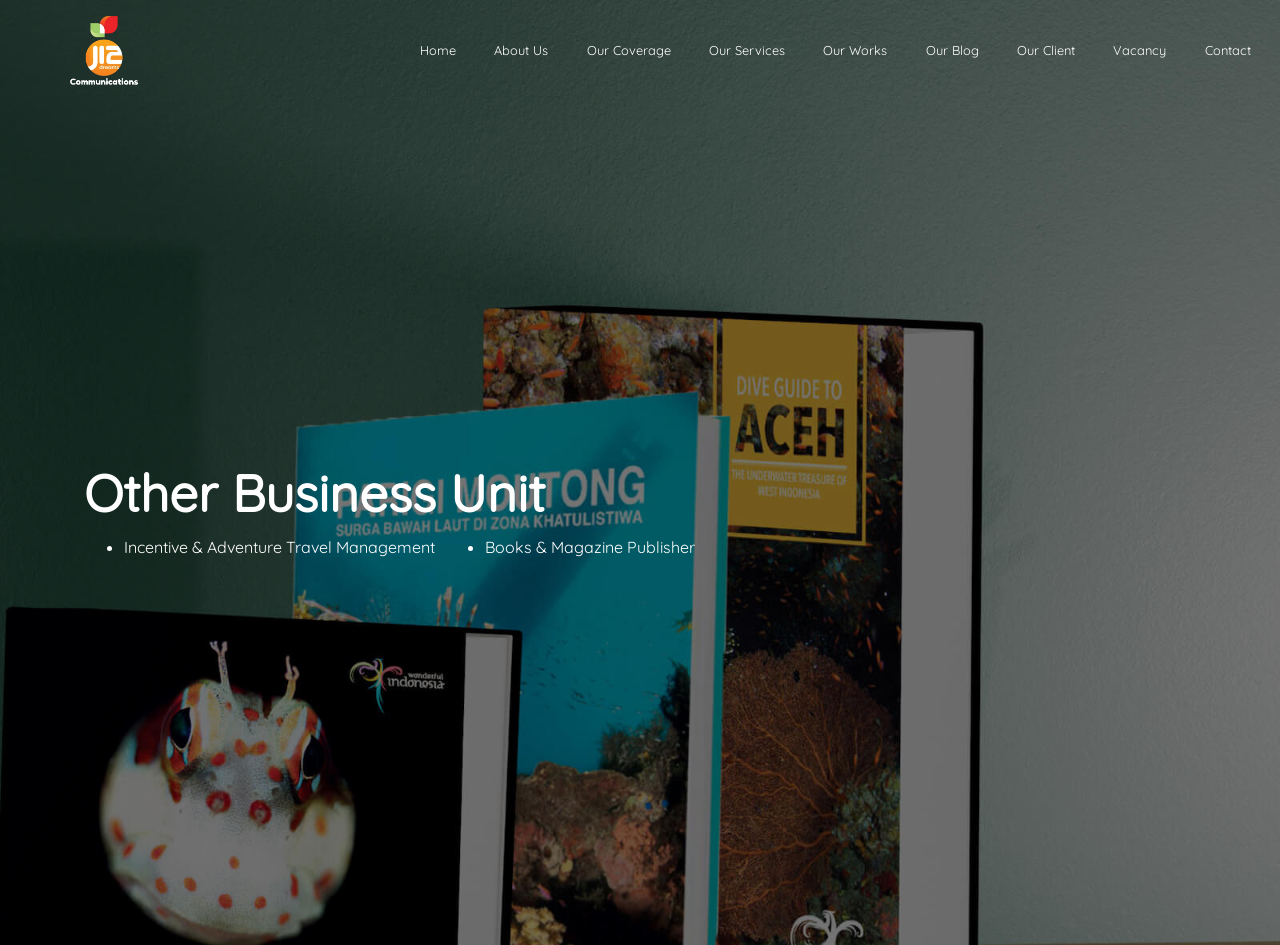Determine the bounding box coordinates for the region that must be clicked to execute the following instruction: "learn about the company".

[0.386, 0.03, 0.428, 0.076]